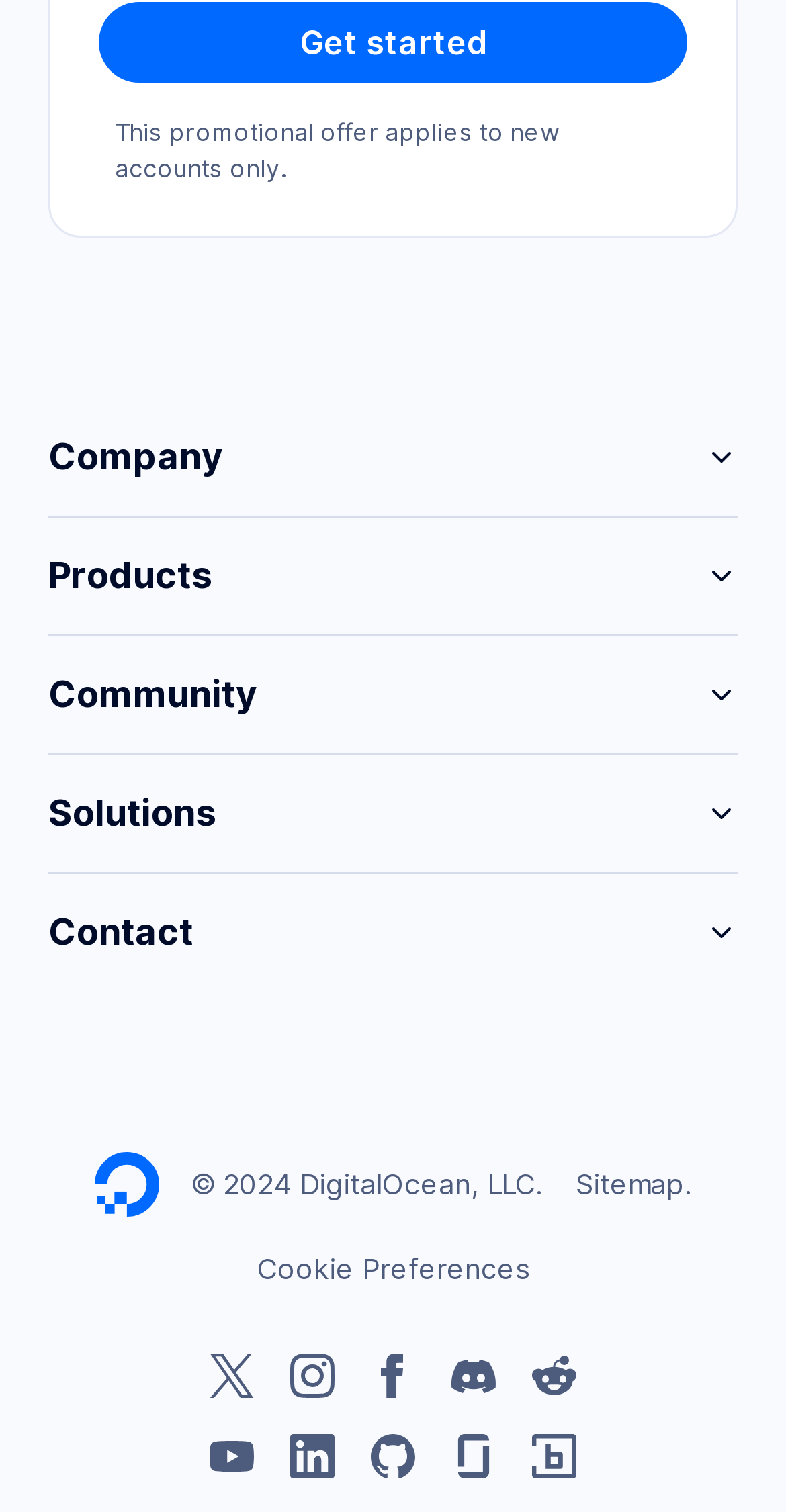Find the bounding box coordinates of the element I should click to carry out the following instruction: "Follow on Twitter".

[0.264, 0.895, 0.326, 0.926]